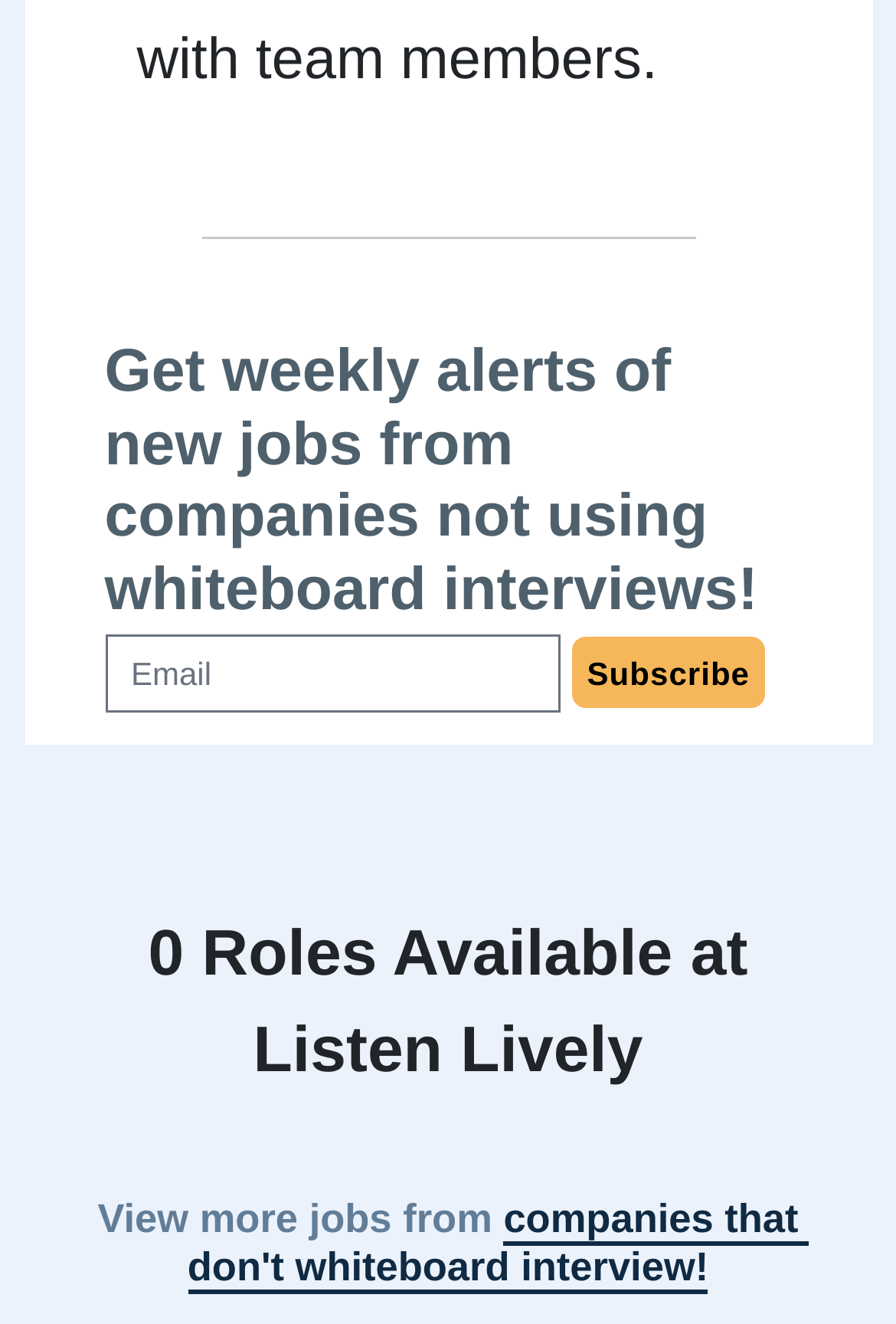Bounding box coordinates are to be given in the format (top-left x, top-left y, bottom-right x, bottom-right y). All values must be floating point numbers between 0 and 1. Provide the bounding box coordinate for the UI element described as: Subscribe

[0.637, 0.48, 0.855, 0.534]